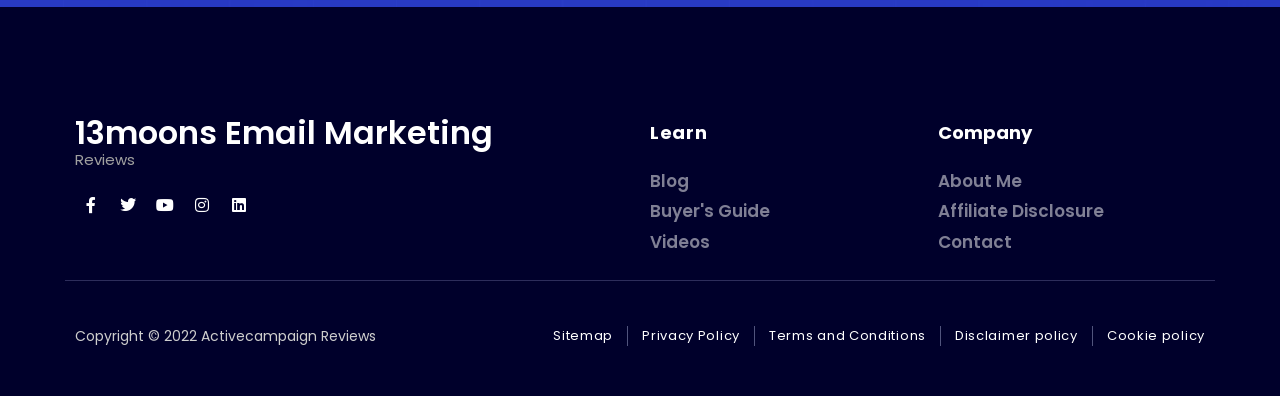How many main categories are available?
Examine the image and give a concise answer in one word or a short phrase.

3